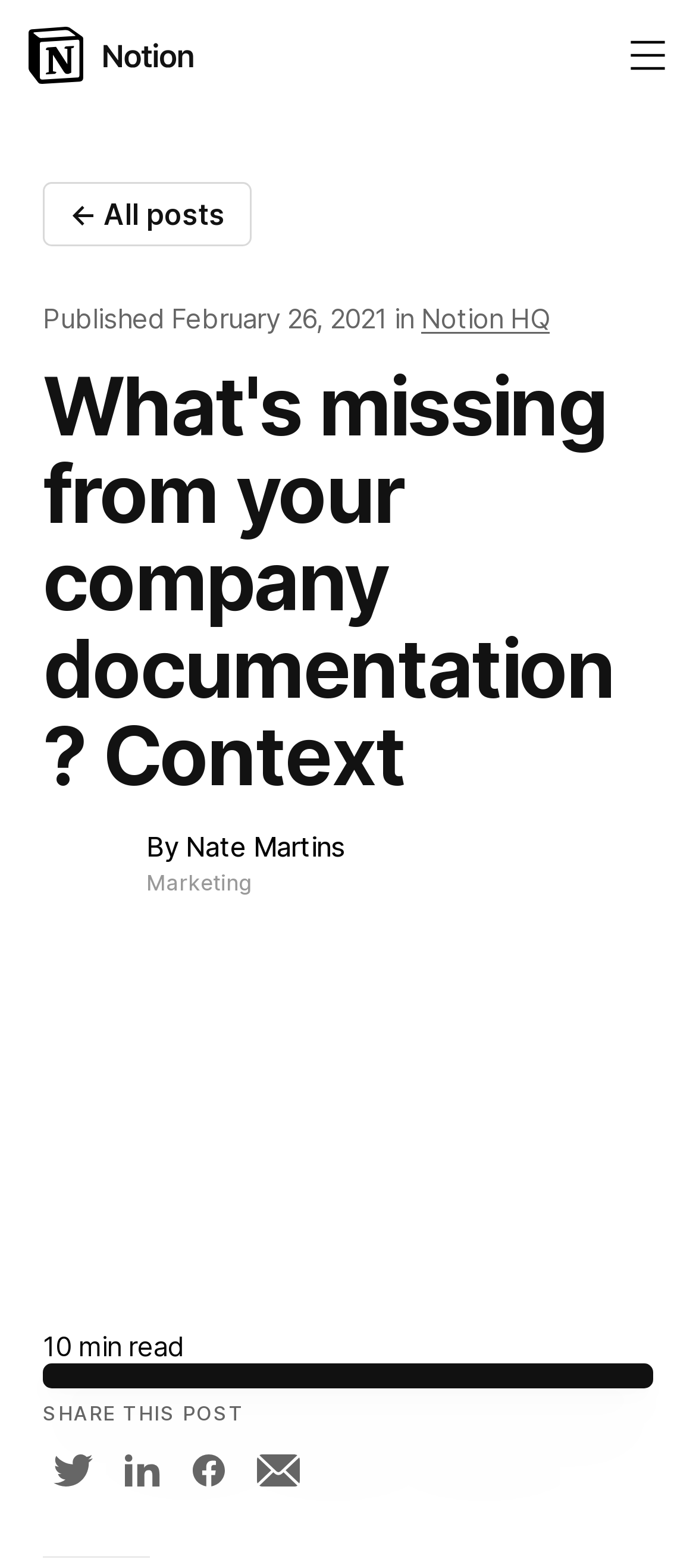Please determine the bounding box coordinates of the element to click in order to execute the following instruction: "Read all posts". The coordinates should be four float numbers between 0 and 1, specified as [left, top, right, bottom].

[0.062, 0.116, 0.362, 0.157]